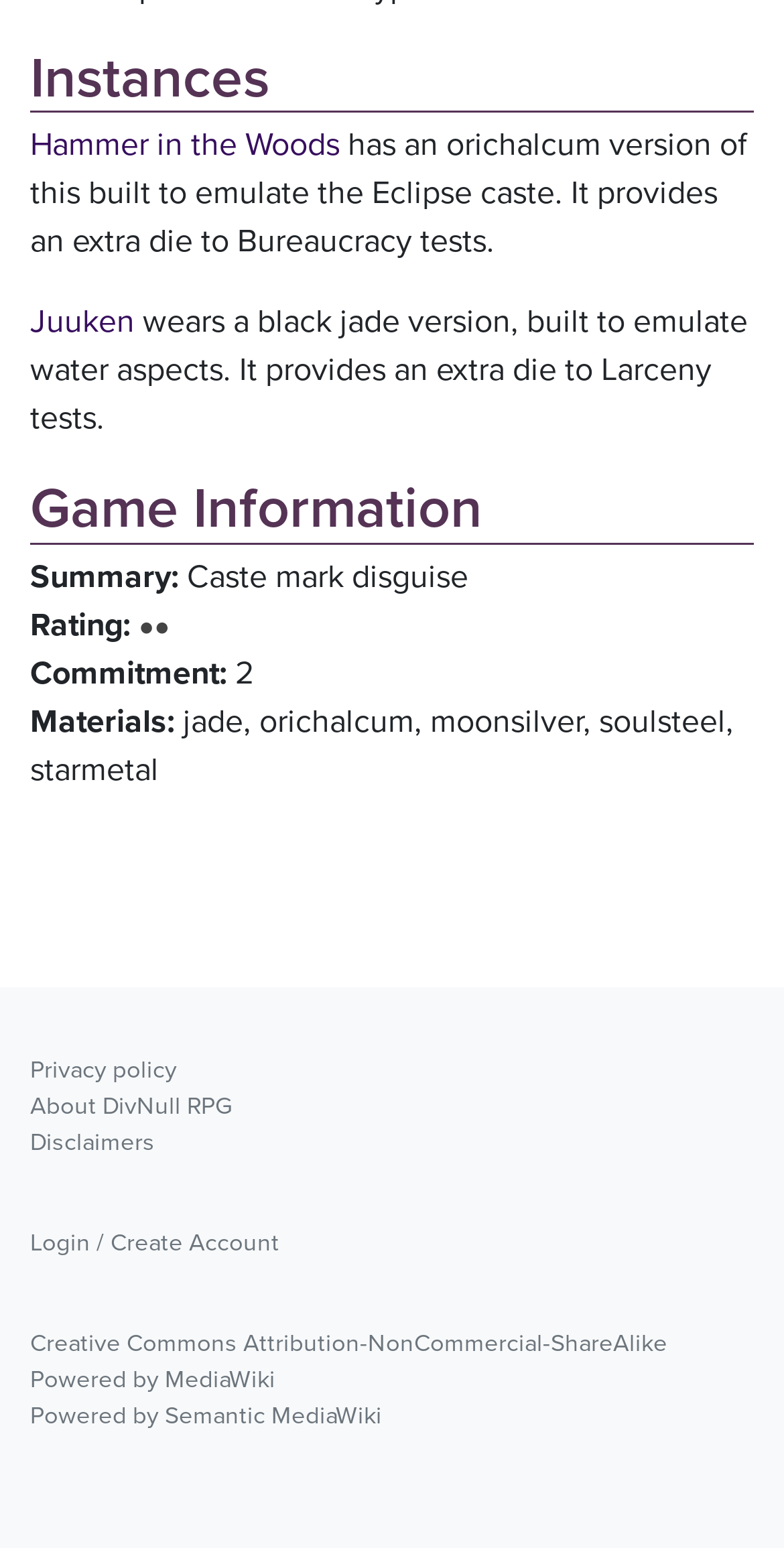Given the element description, predict the bounding box coordinates in the format (top-left x, top-left y, bottom-right x, bottom-right y), using floating point numbers between 0 and 1: About DivNull RPG

[0.038, 0.703, 0.297, 0.726]